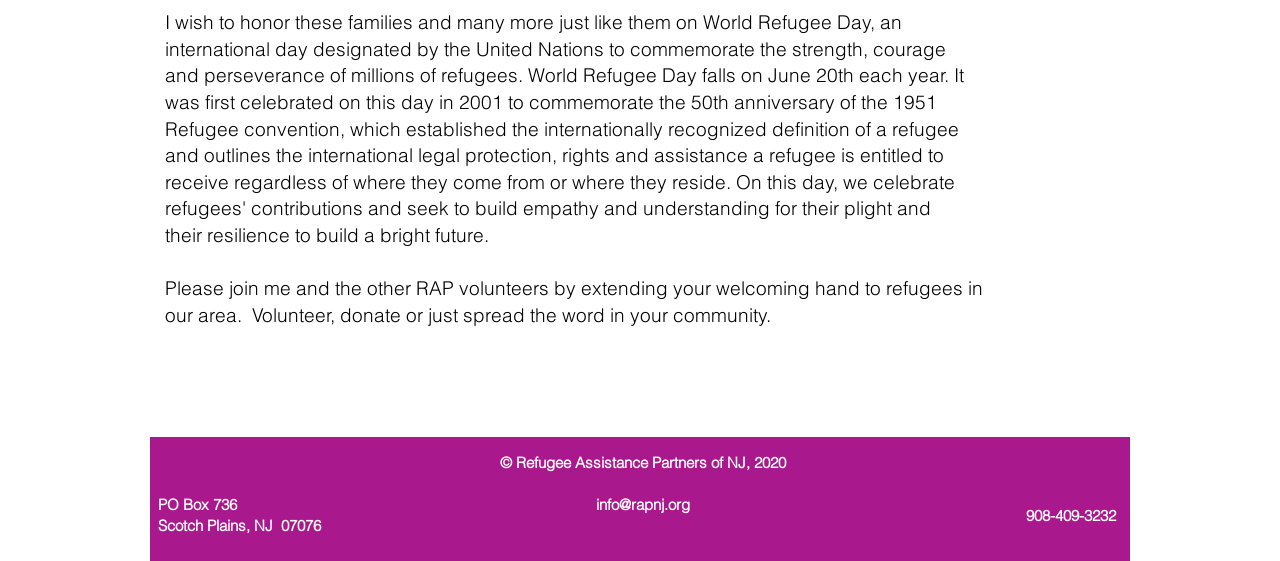Utilize the details in the image to give a detailed response to the question: What is World Refugee Day?

According to the webpage, World Refugee Day falls on June 20th each year, as mentioned in the text 'World Refugee Day falls on June 20th each year. It was first celebrated on this day in 2001...'.